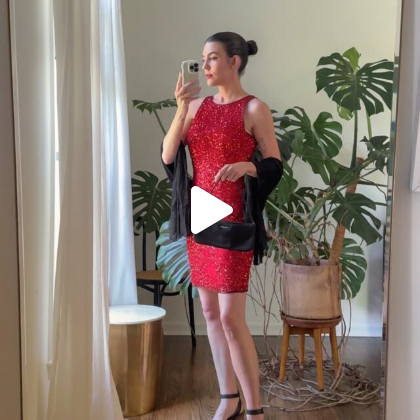With reference to the image, please provide a detailed answer to the following question: What is the woman holding in her hand?

According to the caption, the woman 'holds a sleek black handbag' while posing in front of the mirror, which suggests that she is holding a black handbag in her hand.